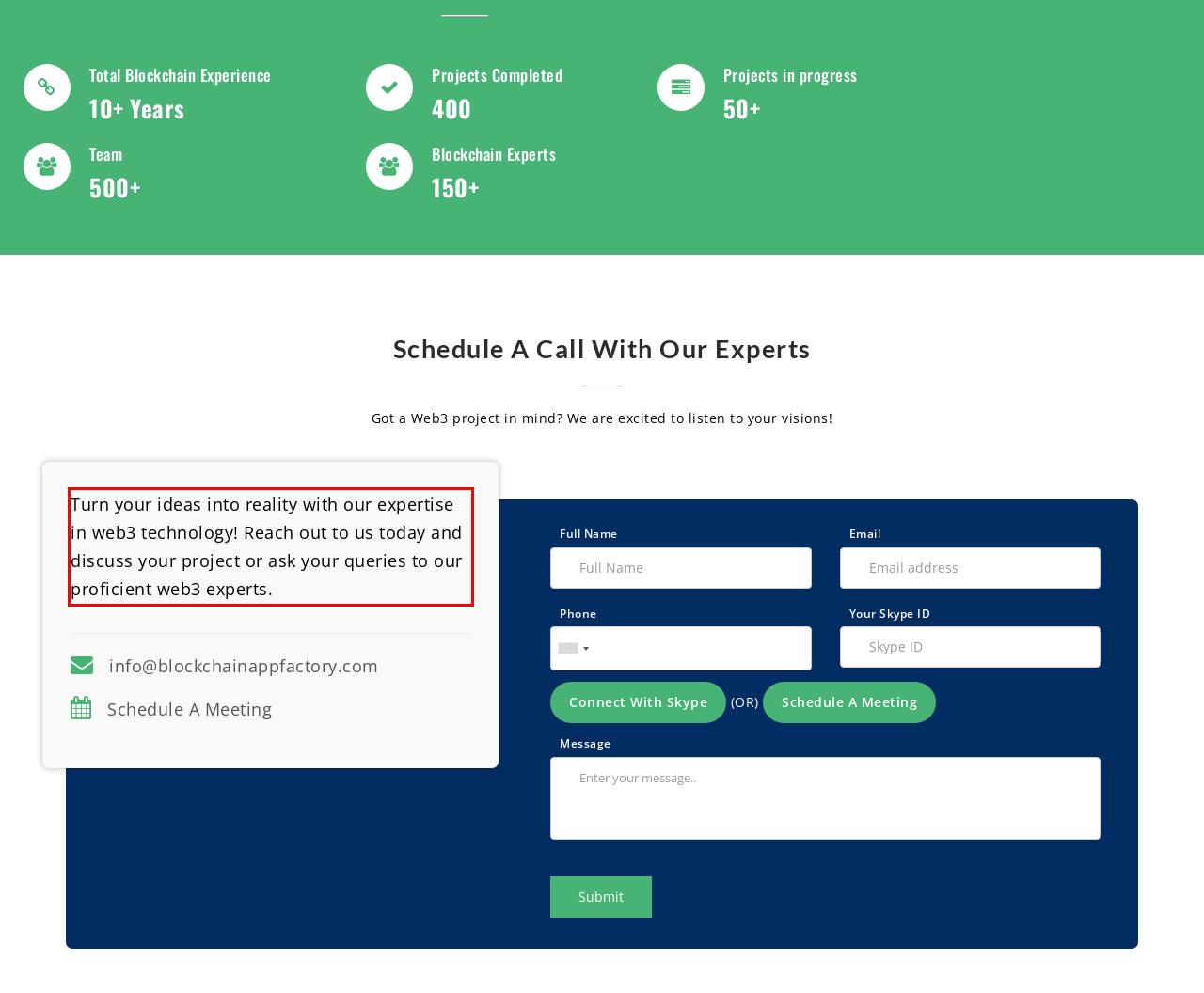Analyze the screenshot of a webpage where a red rectangle is bounding a UI element. Extract and generate the text content within this red bounding box.

Turn your ideas into reality with our expertise in web3 technology! Reach out to us today and discuss your project or ask your queries to our proficient web3 experts.